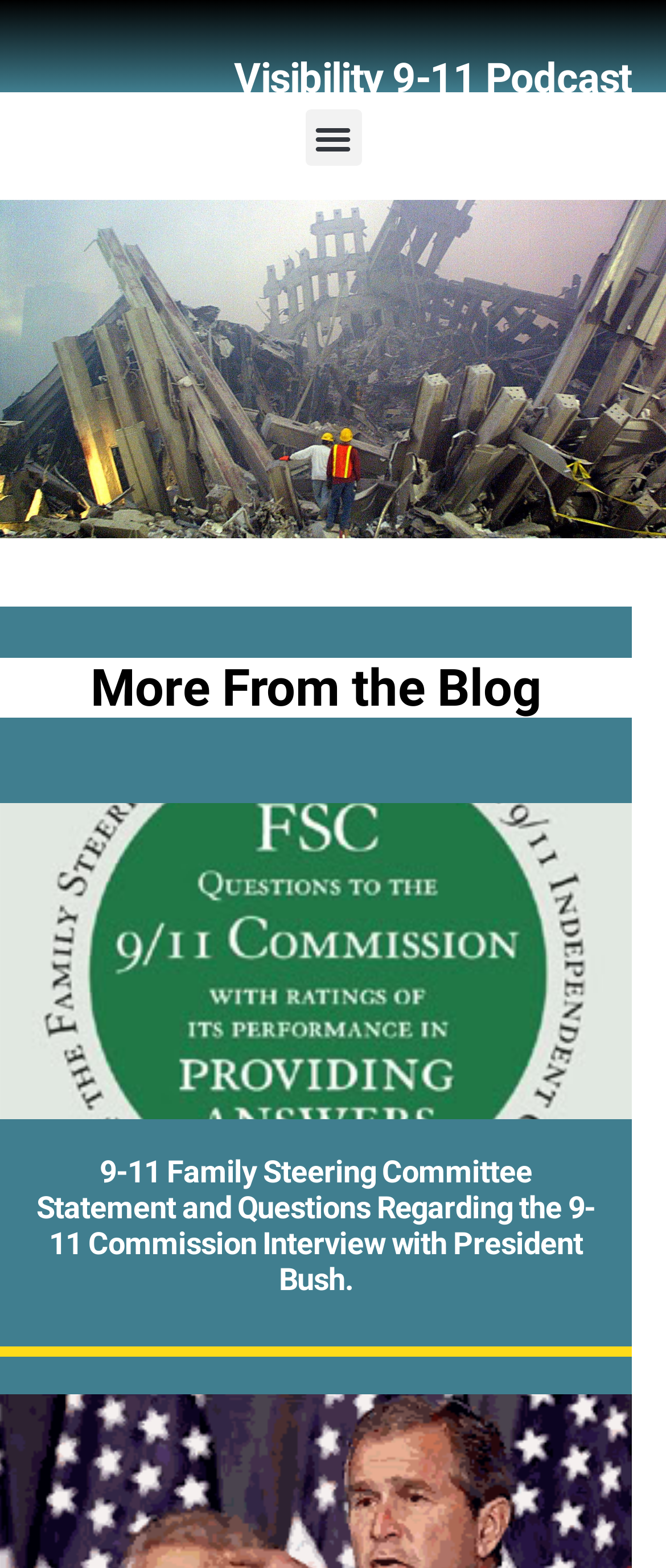Write a detailed summary of the webpage, including text, images, and layout.

The webpage is a blog page for Visibility 9-11 with Michael Wolsey. At the top, there is a heading that reads "Visibility 9-11 Podcast" with a link to the podcast. To the right of the heading, there are two menu toggle buttons. Below the heading, there is a search bar with a search button. 

On the left side of the page, there is a section with the title "More From the Blog". Below this title, there is an article with a link. The article appears to be the main content of the page. 

The article has a heading that reads "9-11 Family Steering Committee Statement and Questions Regarding the 9-11 Commission Interview with President Bush." This heading is a link, and it is positioned near the bottom of the page.